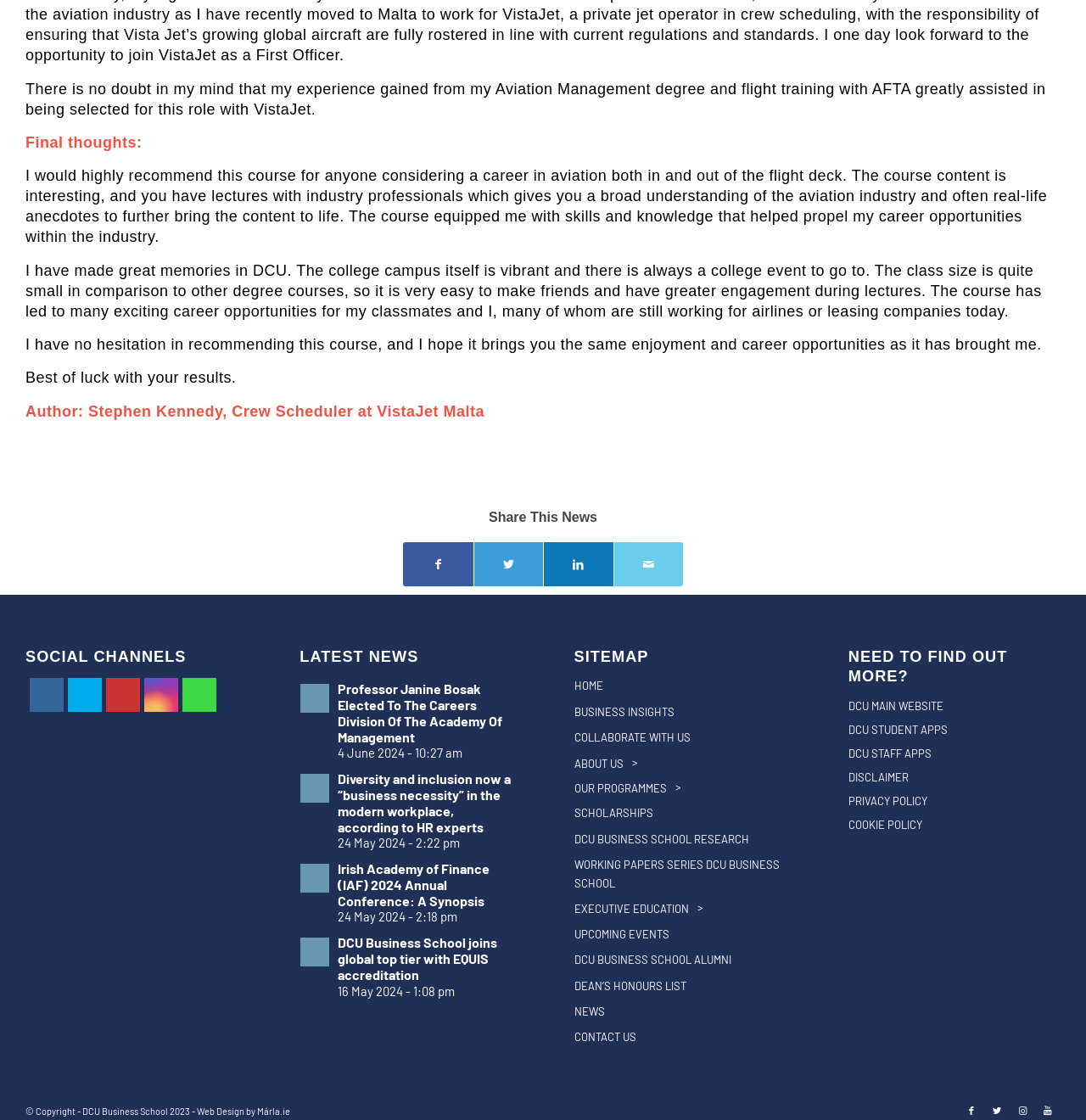What is the name of the company where Stephen Kennedy works?
Based on the image, answer the question in a detailed manner.

The name of the company where Stephen Kennedy works is VistaJet Malta, which is mentioned at the end of the testimonial text as 'Author: Stephen Kennedy, Crew Scheduler at VistaJet Malta'.